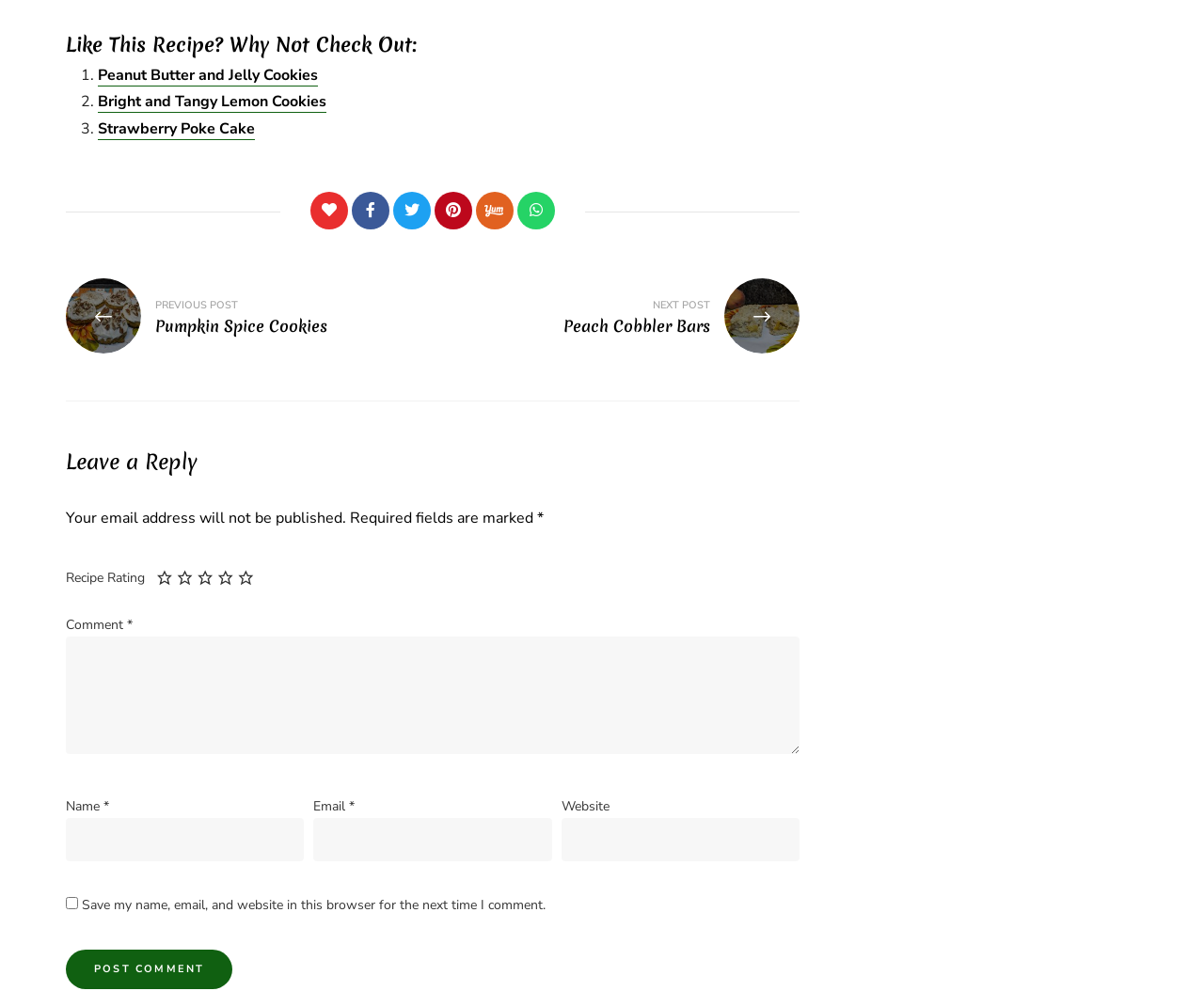What is the purpose of the 'Recipe Rating' section?
Using the visual information, answer the question in a single word or phrase.

To rate the recipe